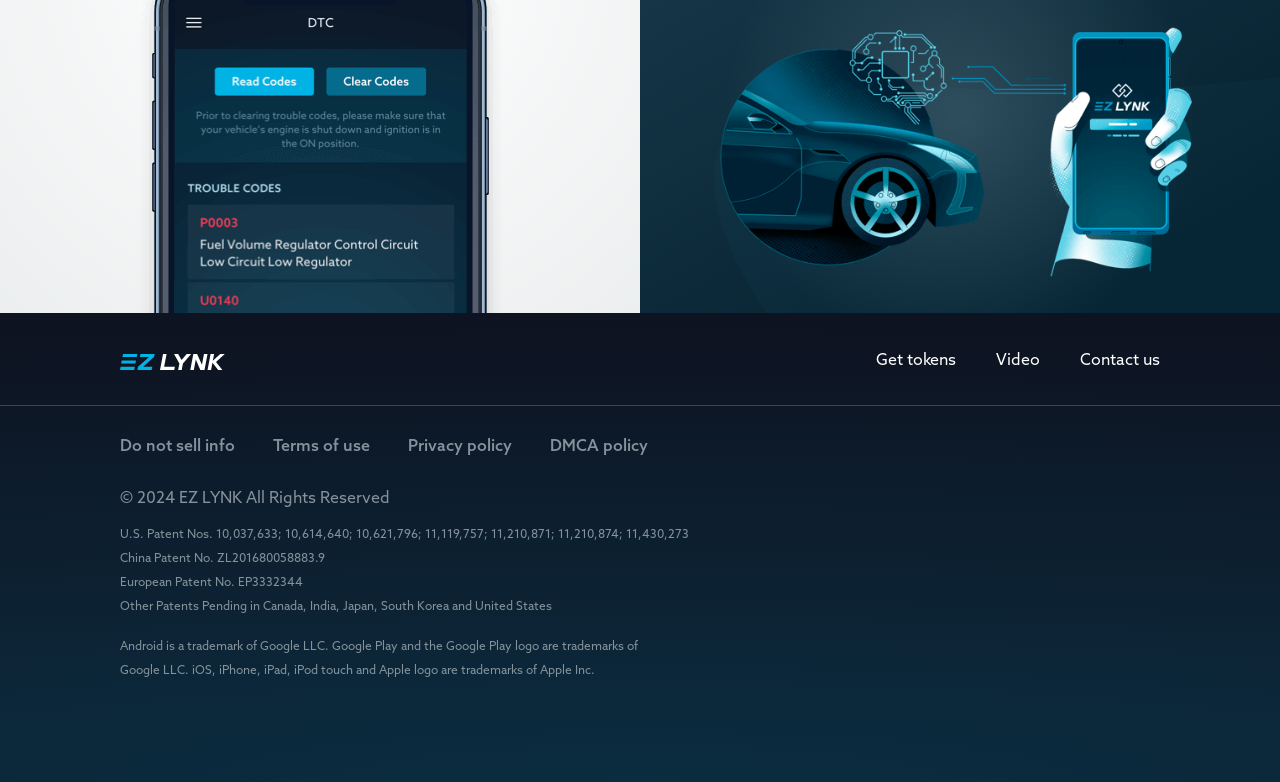What are the links available at the top?
Could you give a comprehensive explanation in response to this question?

The links available at the top of the webpage are 'EZ Lynk', 'Get tokens', 'Video', and 'Contact us', which are placed horizontally next to each other.